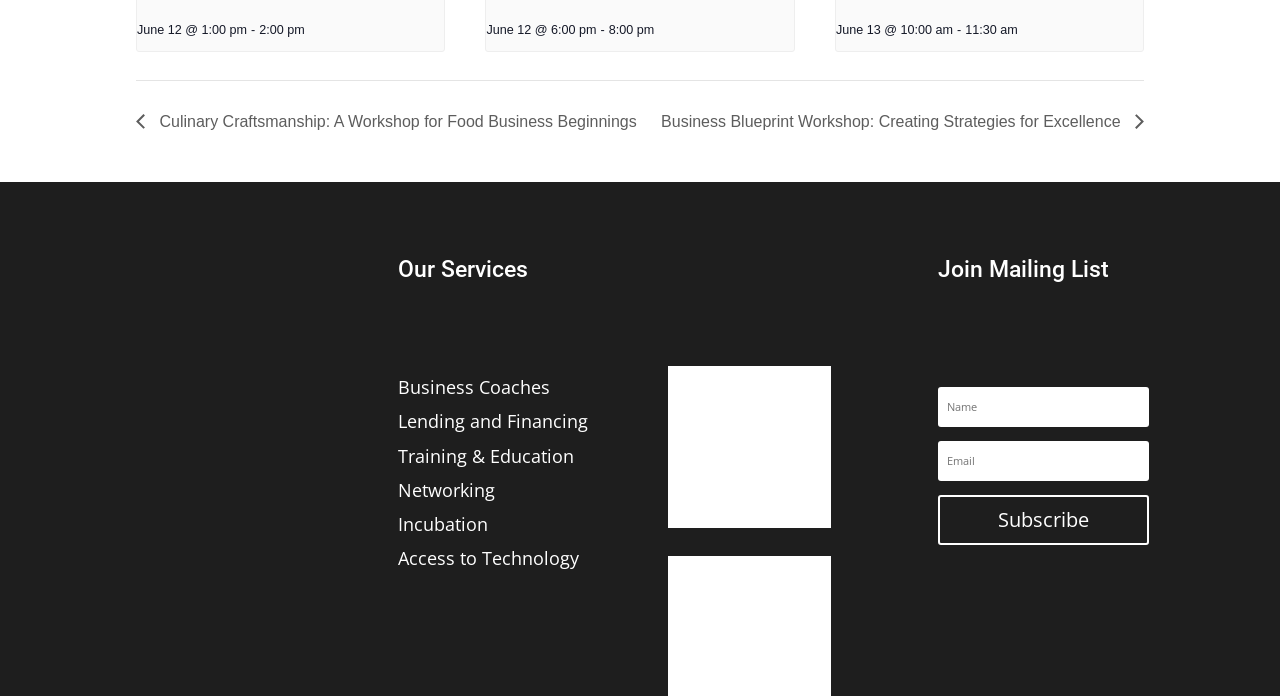Give a one-word or one-phrase response to the question:
How many textboxes are there in the 'Join Mailing List' section?

2